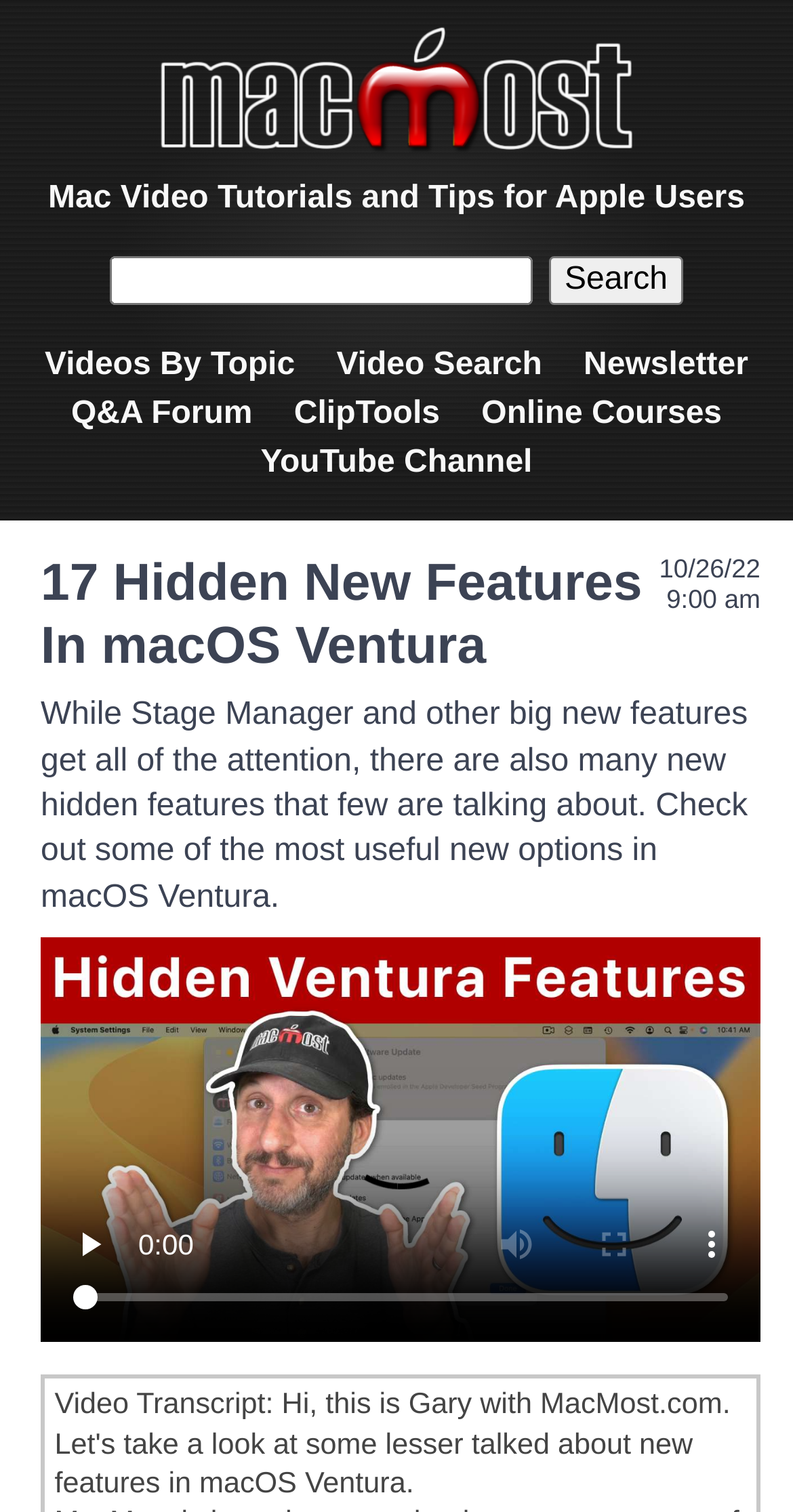Create a full and detailed caption for the entire webpage.

This webpage is about MacMost, a website providing video tutorials and tips for Apple users. At the top left, there is a link to MacMost, accompanied by an image with the same name. Next to it, there is a static text describing the website's purpose. 

Below the top section, there is a search bar with a textbox and a search button. The search bar spans across most of the width of the page. 

Under the search bar, there are several links to different sections of the website, including Videos By Topic, Video Search, Newsletter, Q&A Forum, ClipTools, Online Courses, and YouTube Channel. These links are arranged in two rows, with the first row containing four links and the second row containing three links.

The main content of the webpage is an article titled "17 Hidden New Features In macOS Ventura". The article has a header section with a time stamp indicating it was published on 10/26/22 at 9:00 am. Below the header, there is a brief summary of the article, which discusses new hidden features in macOS Ventura that are not widely talked about. 

The article also features a video, which takes up most of the width of the page. The video has several controls, including play, mute, enter full screen, and show more media controls buttons. There is also a video time scrubber slider below the video.